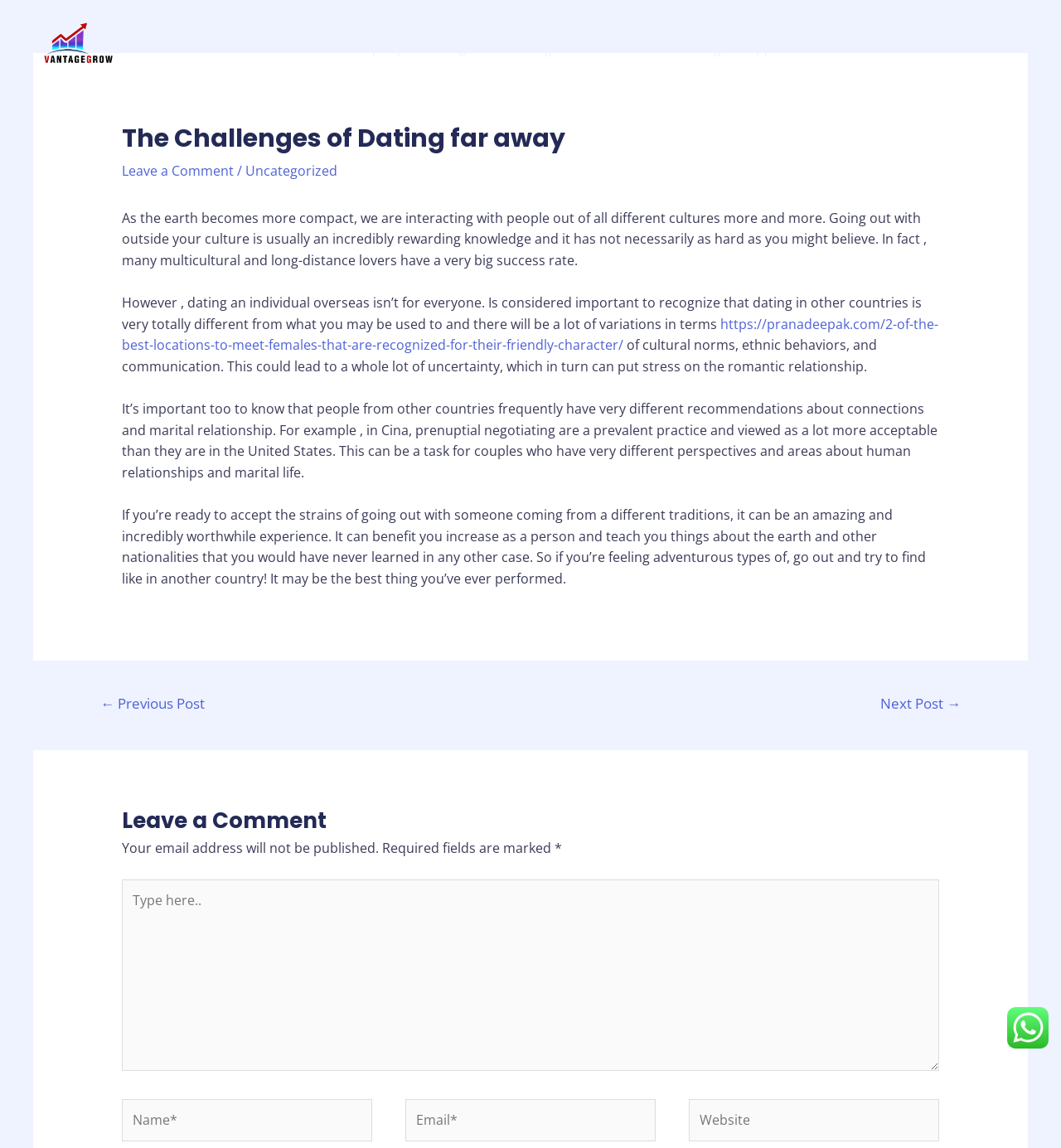Identify the first-level heading on the webpage and generate its text content.

The Challenges of Dating far away